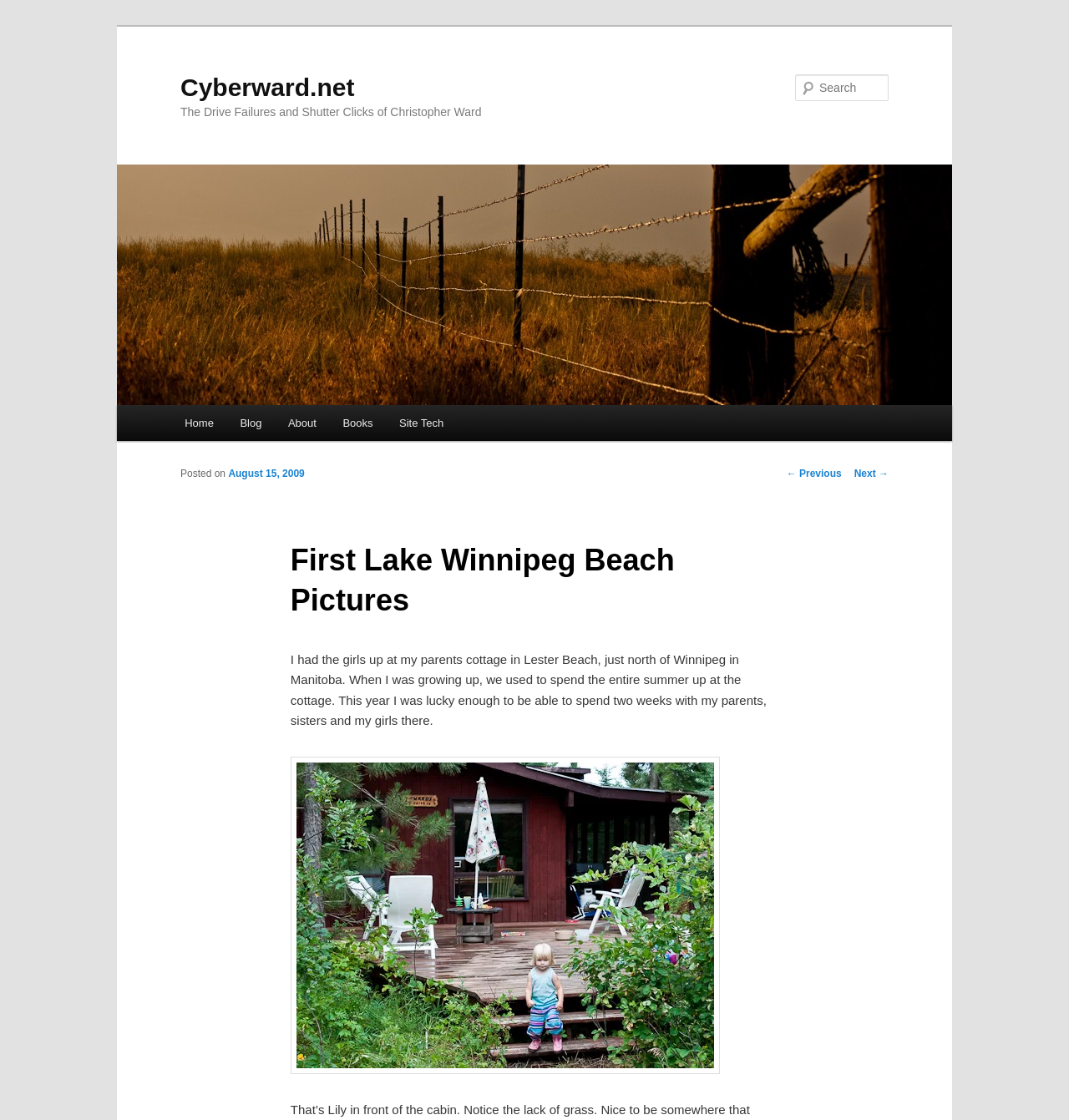Respond with a single word or phrase for the following question: 
What is the name of the beach mentioned?

Lester Beach